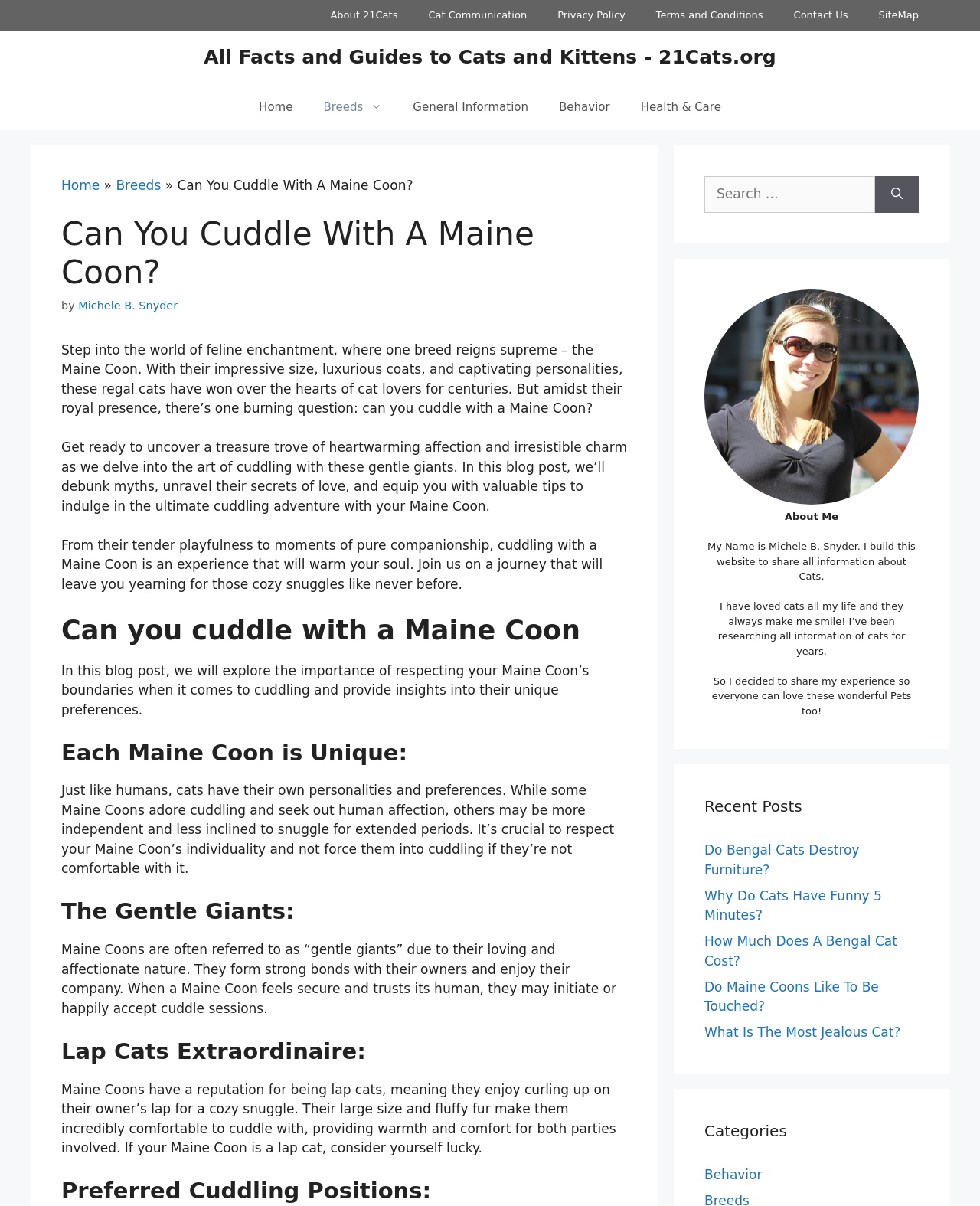Identify the bounding box coordinates for the UI element described as: "Cat Communication". The coordinates should be provided as four floats between 0 and 1: [left, top, right, bottom].

[0.421, 0.0, 0.553, 0.025]